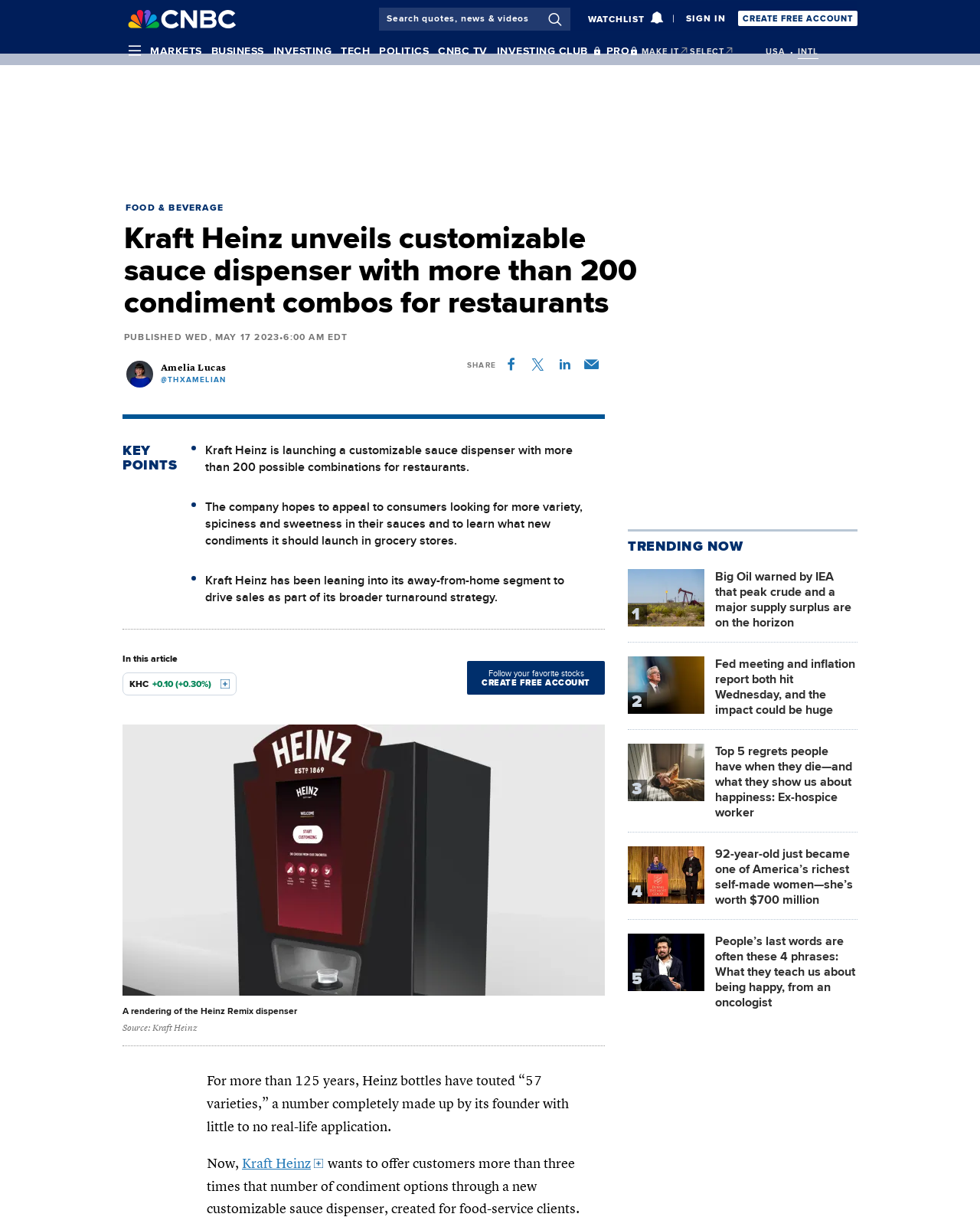Please identify the bounding box coordinates of the clickable element to fulfill the following instruction: "Click on the 'REPLY' link". The coordinates should be four float numbers between 0 and 1, i.e., [left, top, right, bottom].

None